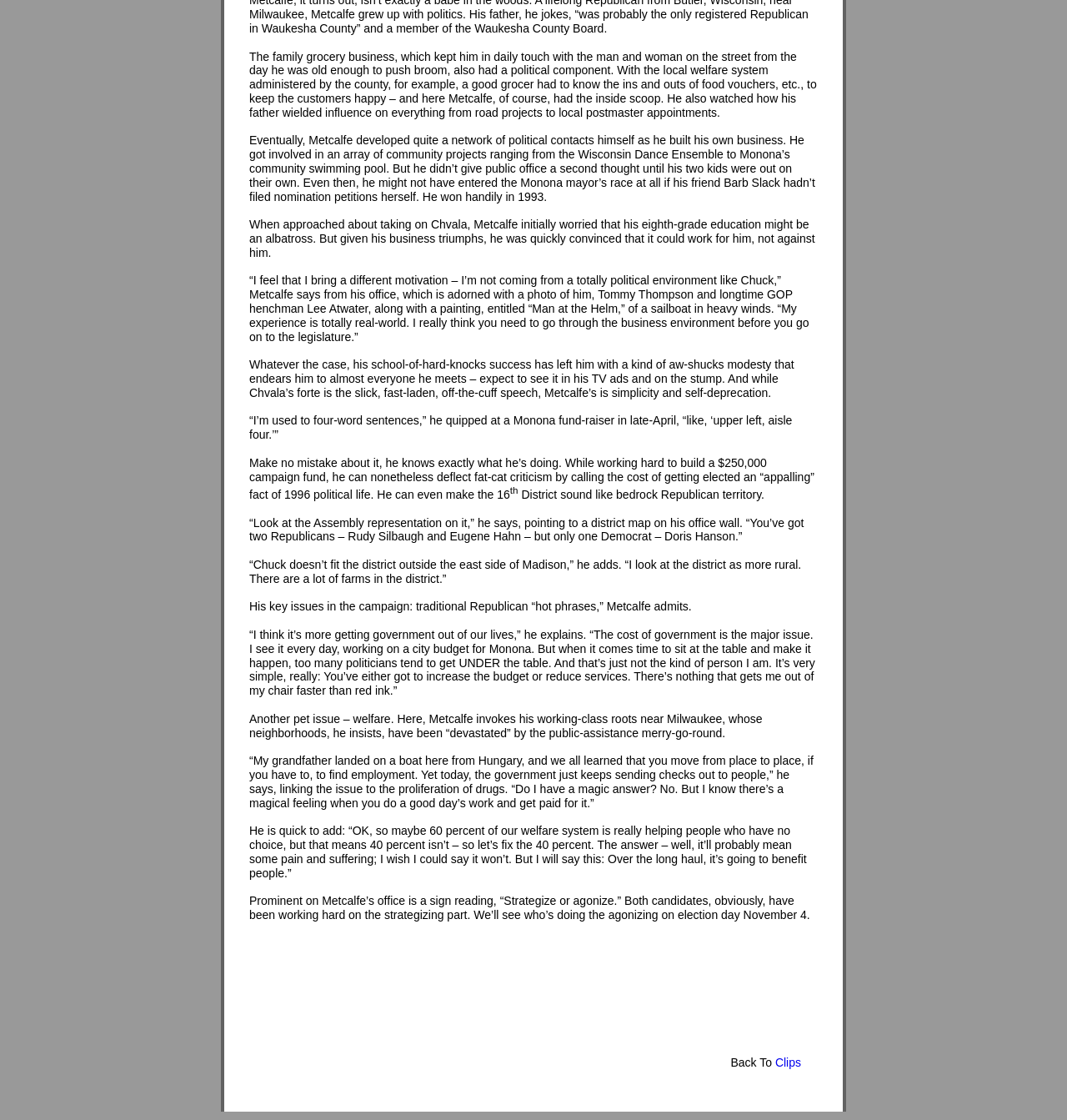What is the name of the community project mentioned in the article?
Respond to the question with a well-detailed and thorough answer.

The article mentions that Metcalfe got involved in an array of community projects, including the Wisconsin Dance Ensemble. This is one of the specific projects mentioned.